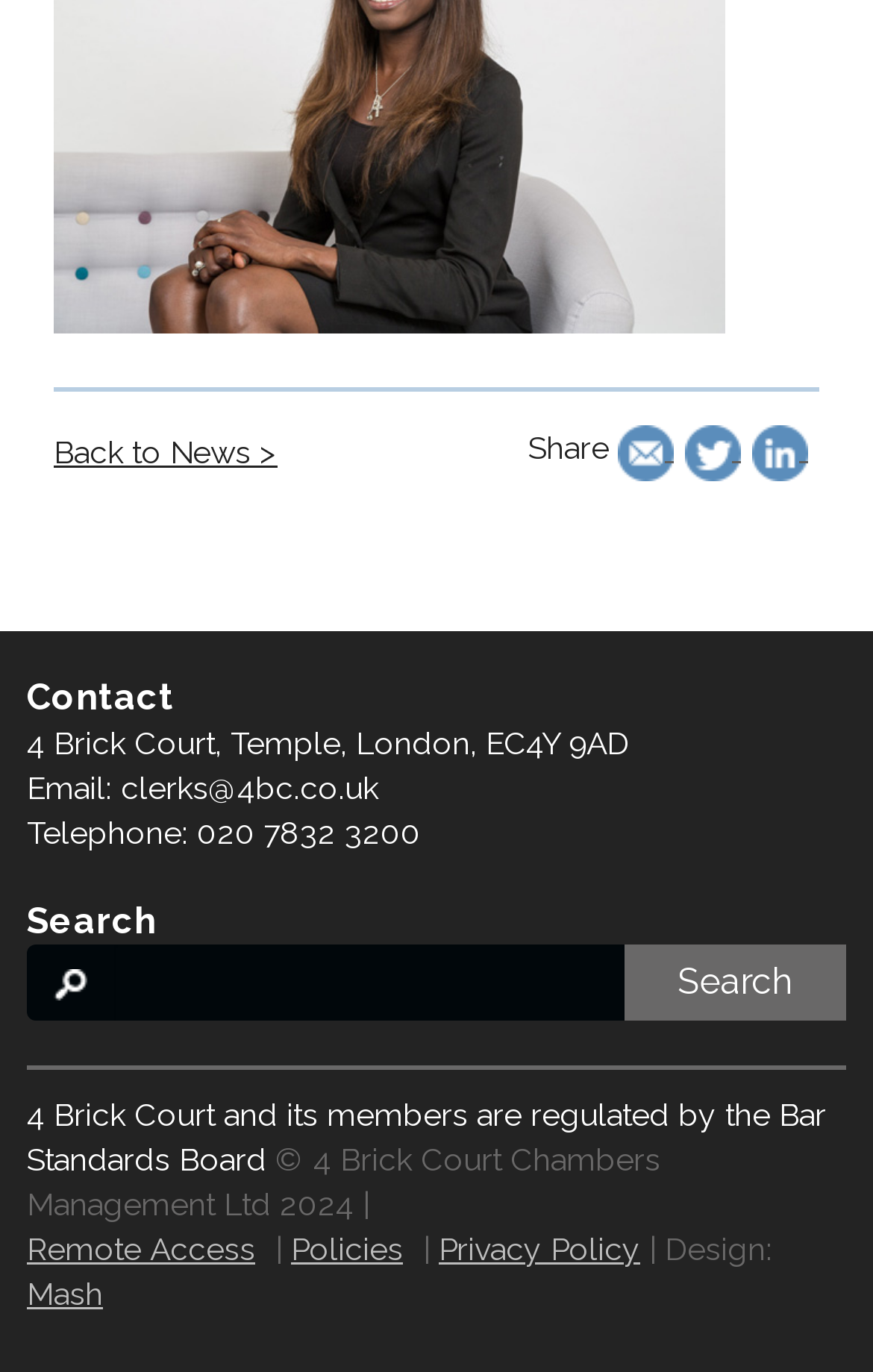Identify the bounding box coordinates of the element to click to follow this instruction: 'Click on the 'Search' button'. Ensure the coordinates are four float values between 0 and 1, provided as [left, top, right, bottom].

[0.713, 0.699, 0.969, 0.735]